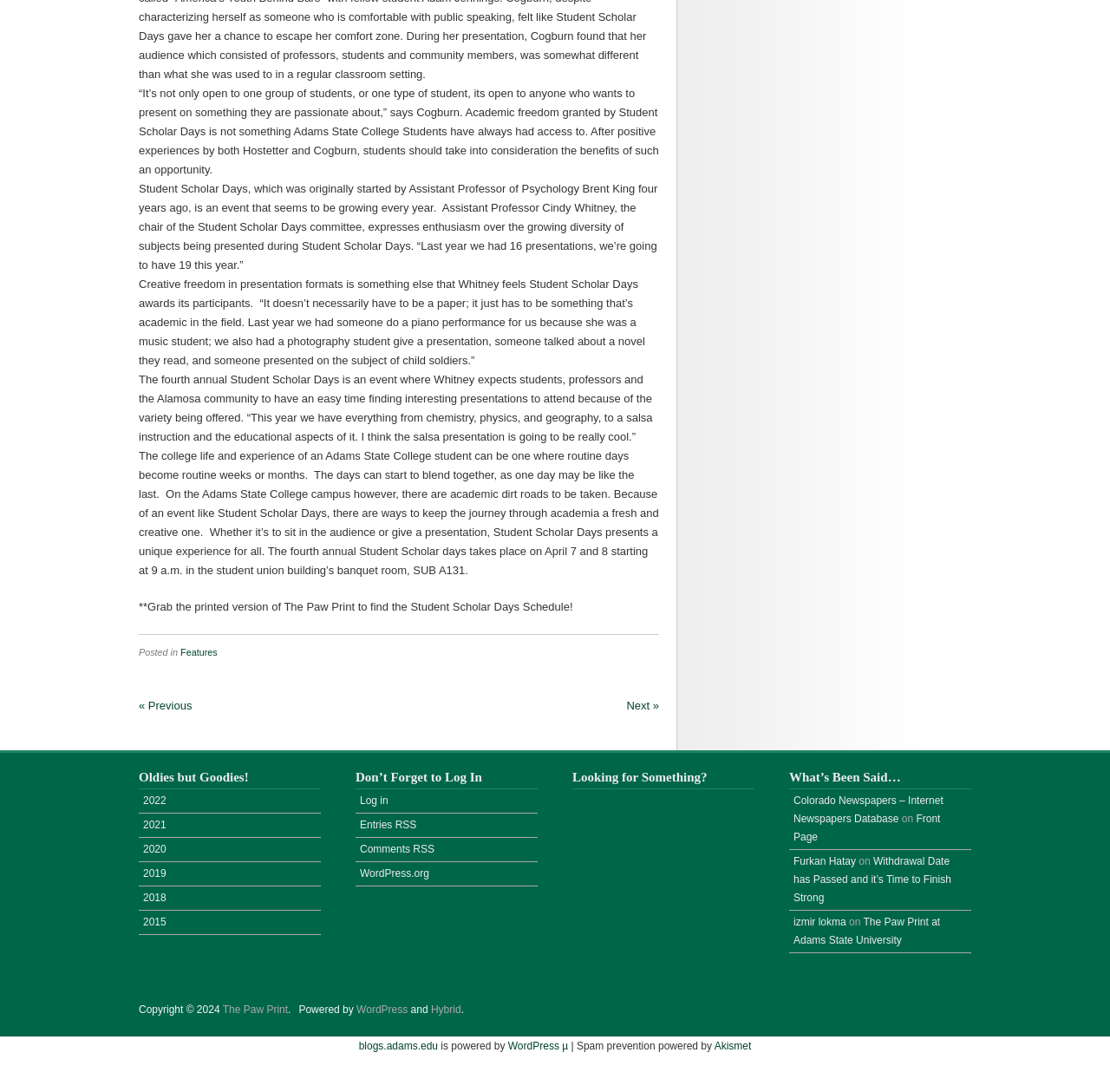Please locate the bounding box coordinates of the element that should be clicked to achieve the given instruction: "Click the 'About Us' link".

None